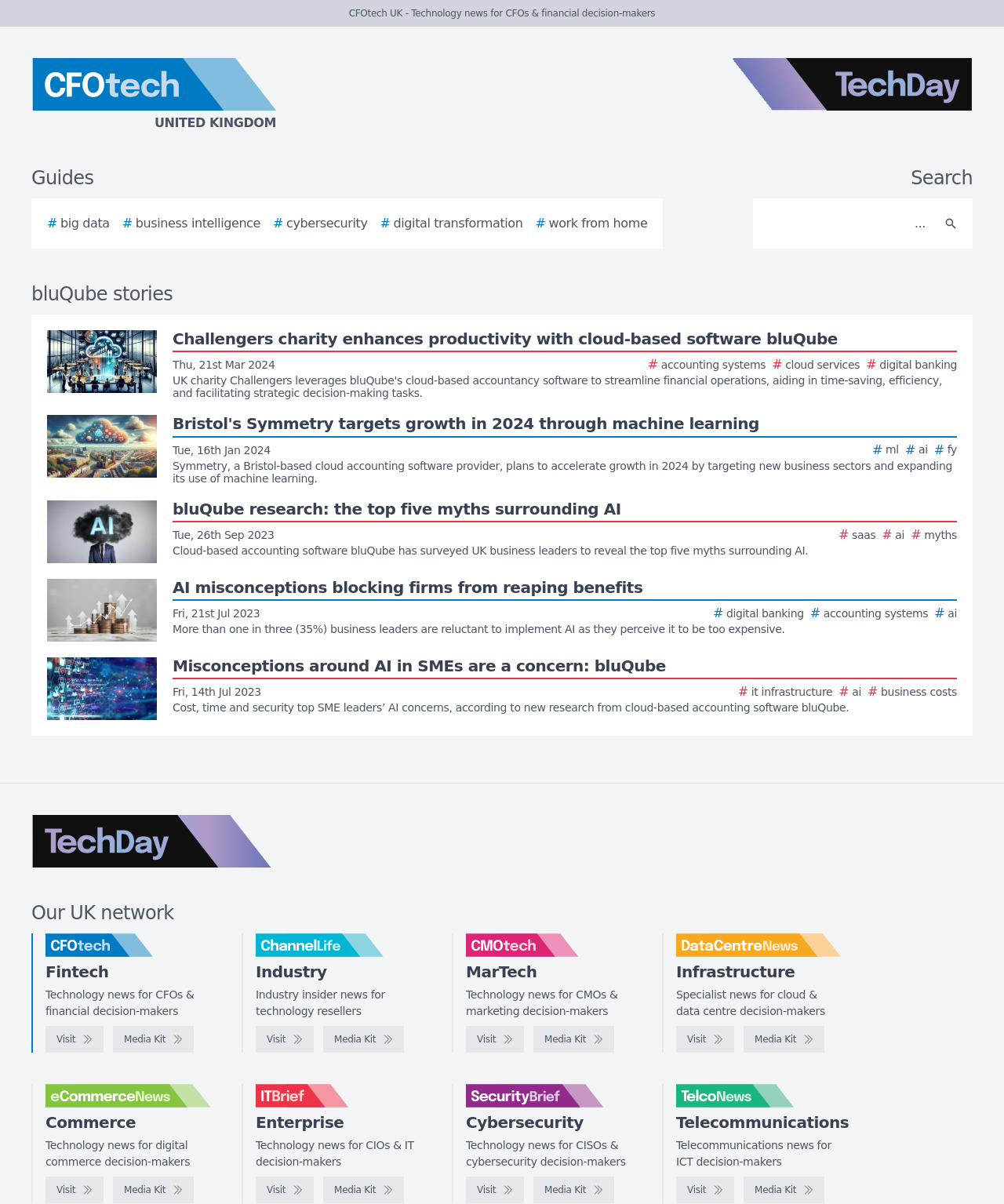Locate the bounding box of the user interface element based on this description: "Privacy Policy".

None